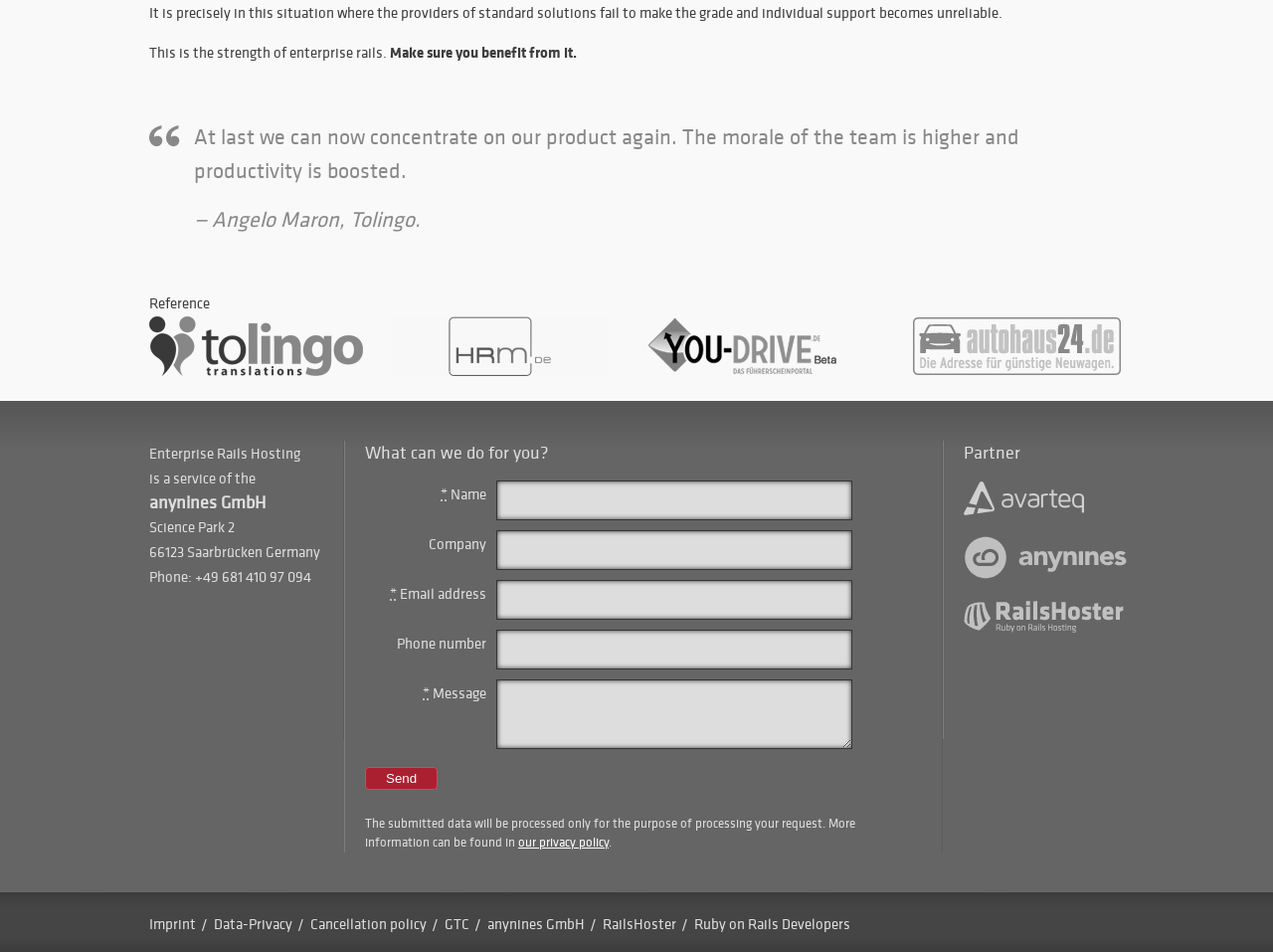Identify the bounding box coordinates of the region that should be clicked to execute the following instruction: "Click the Send button".

[0.287, 0.806, 0.344, 0.83]